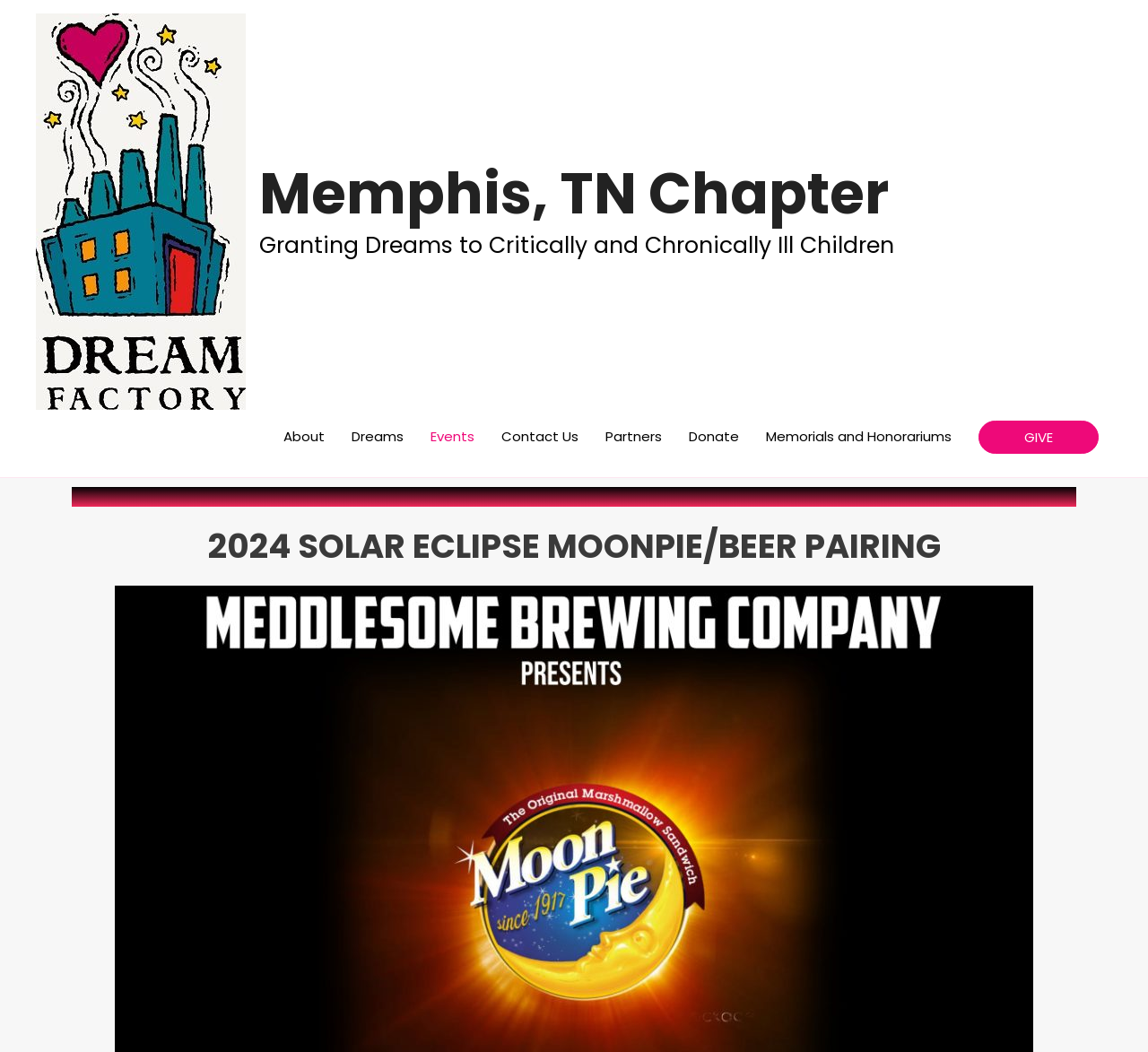Review the image closely and give a comprehensive answer to the question: What is the position of the 'Events' link in the navigation?

The 'Events' link is the third link in the navigation element, following 'About' and 'Dreams'.